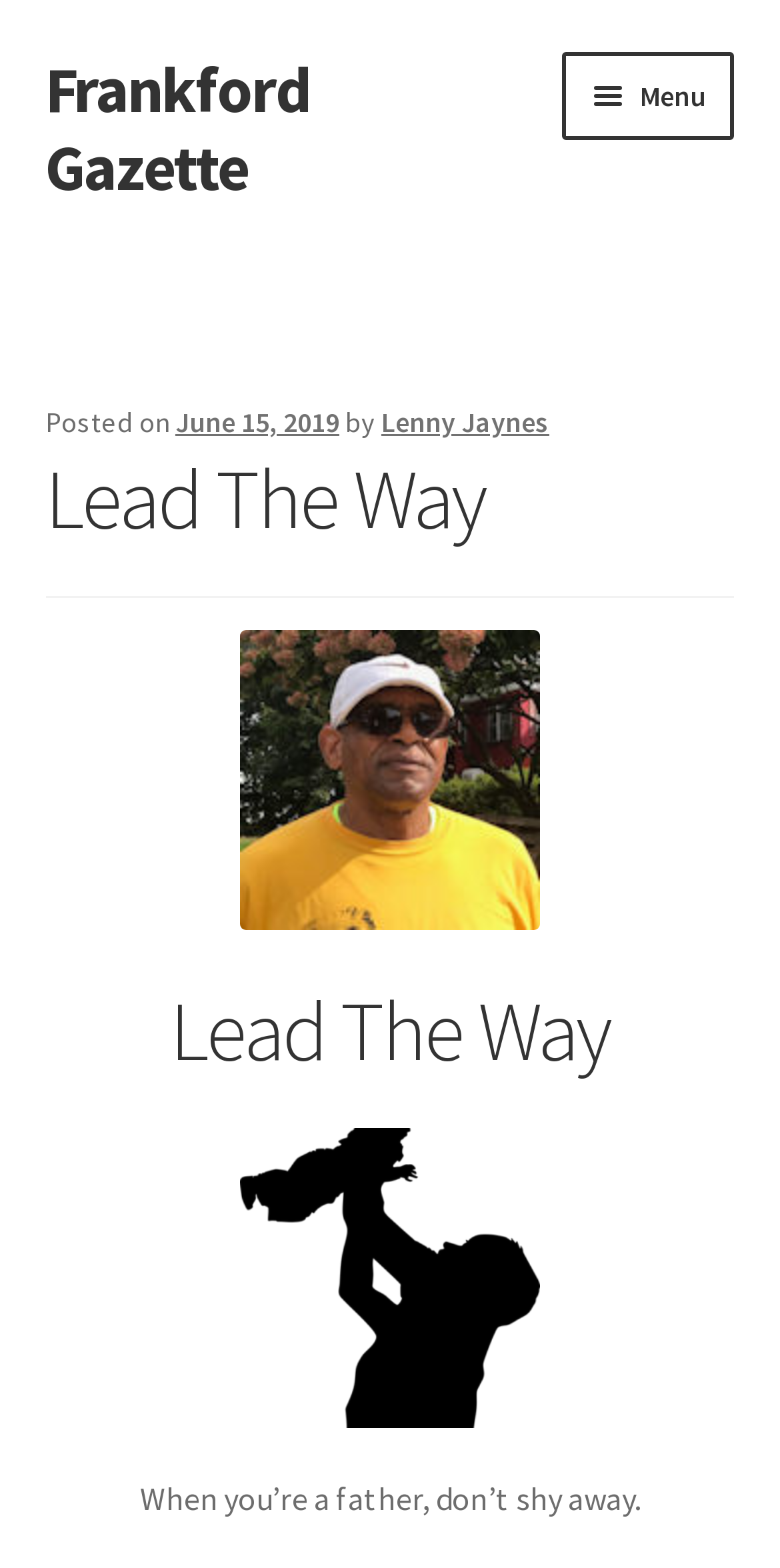Determine the bounding box coordinates for the clickable element required to fulfill the instruction: "Search for jobs". Provide the coordinates as four float numbers between 0 and 1, i.e., [left, top, right, bottom].

None